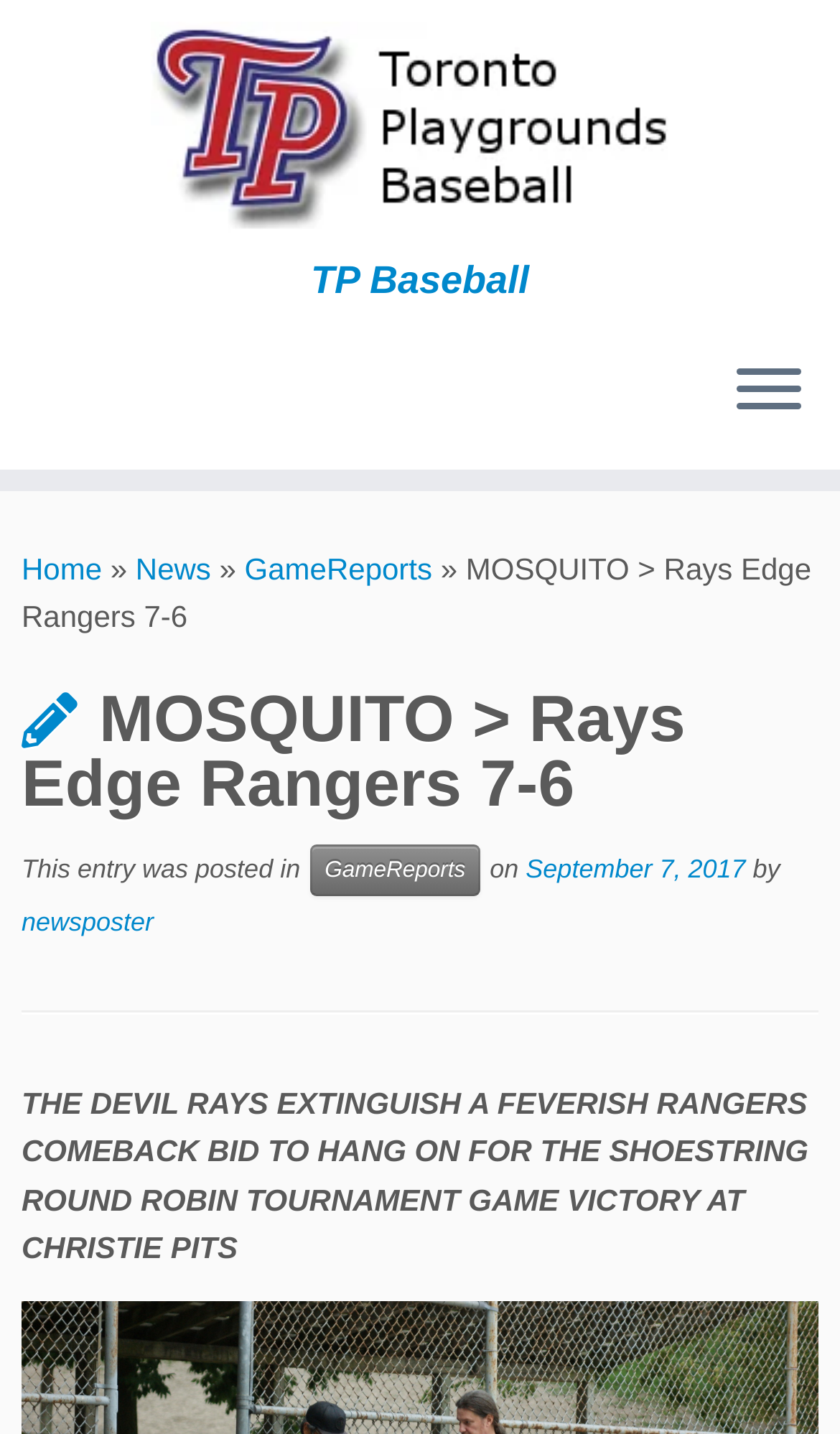Extract the main title from the webpage and generate its text.

MOSQUITO > Rays Edge Rangers 7-6